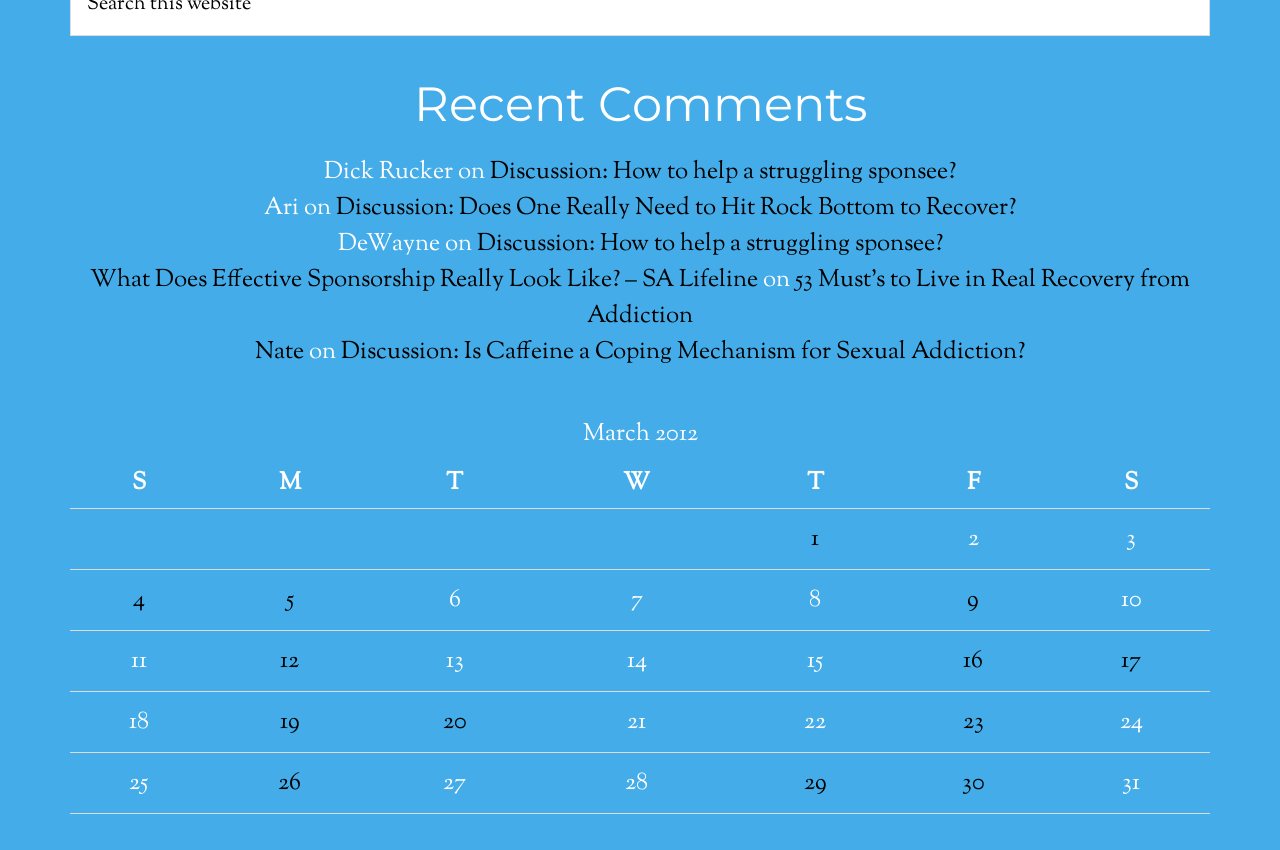How many days are listed in the table? Refer to the image and provide a one-word or short phrase answer.

31